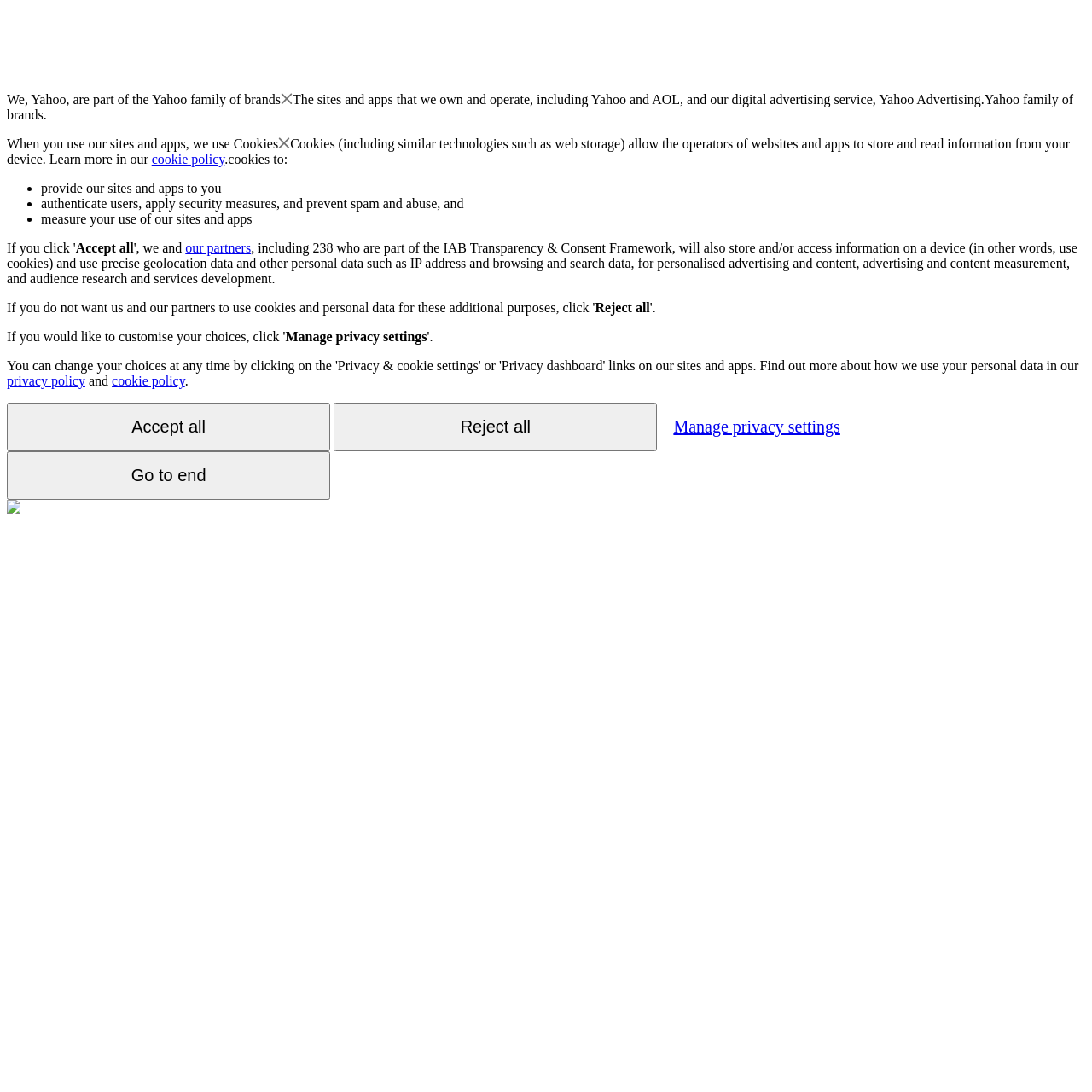Respond to the question below with a single word or phrase:
What is the purpose of using cookies?

Provide sites and apps